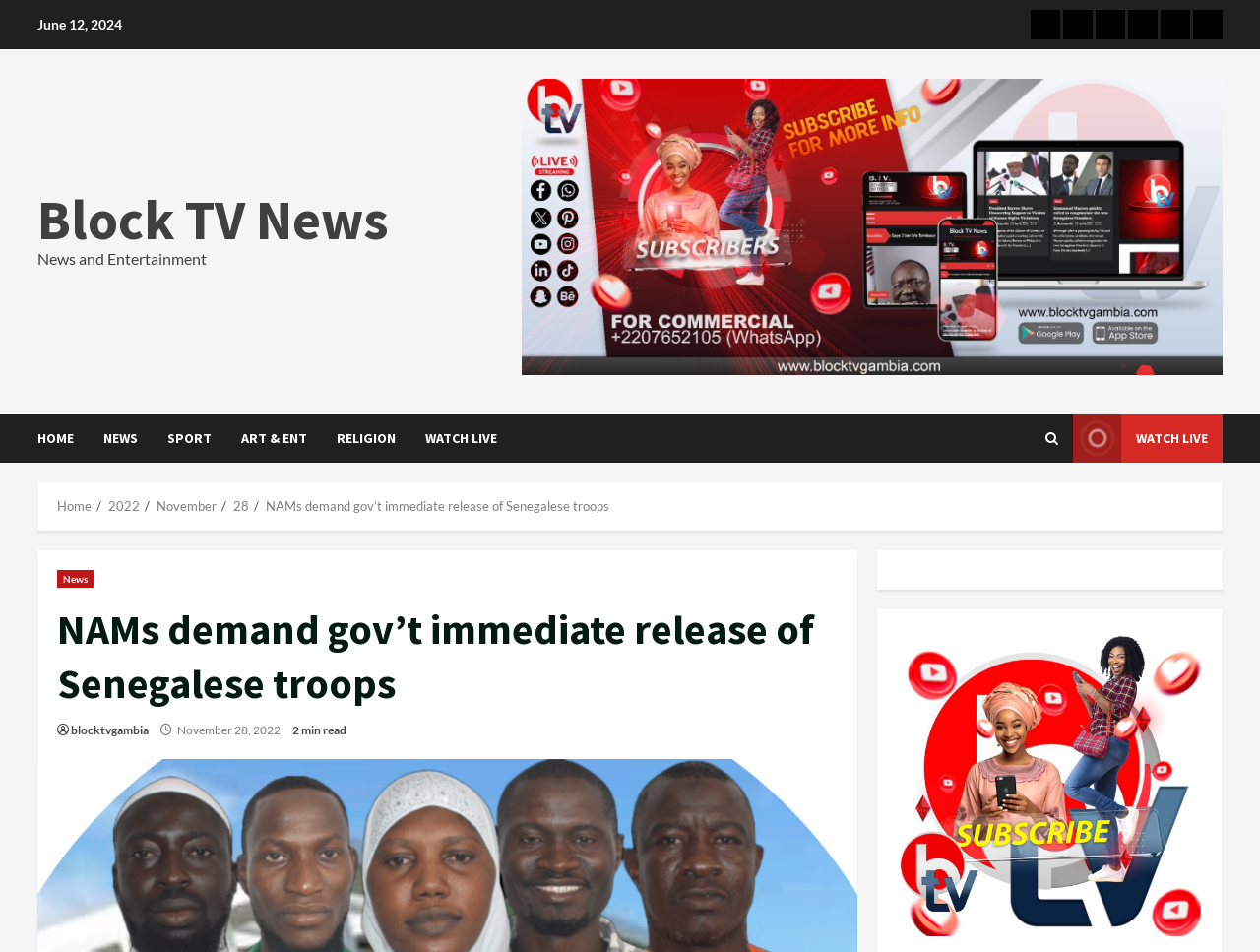Could you locate the bounding box coordinates for the section that should be clicked to accomplish this task: "Visit Block TV News".

[0.03, 0.195, 0.309, 0.267]